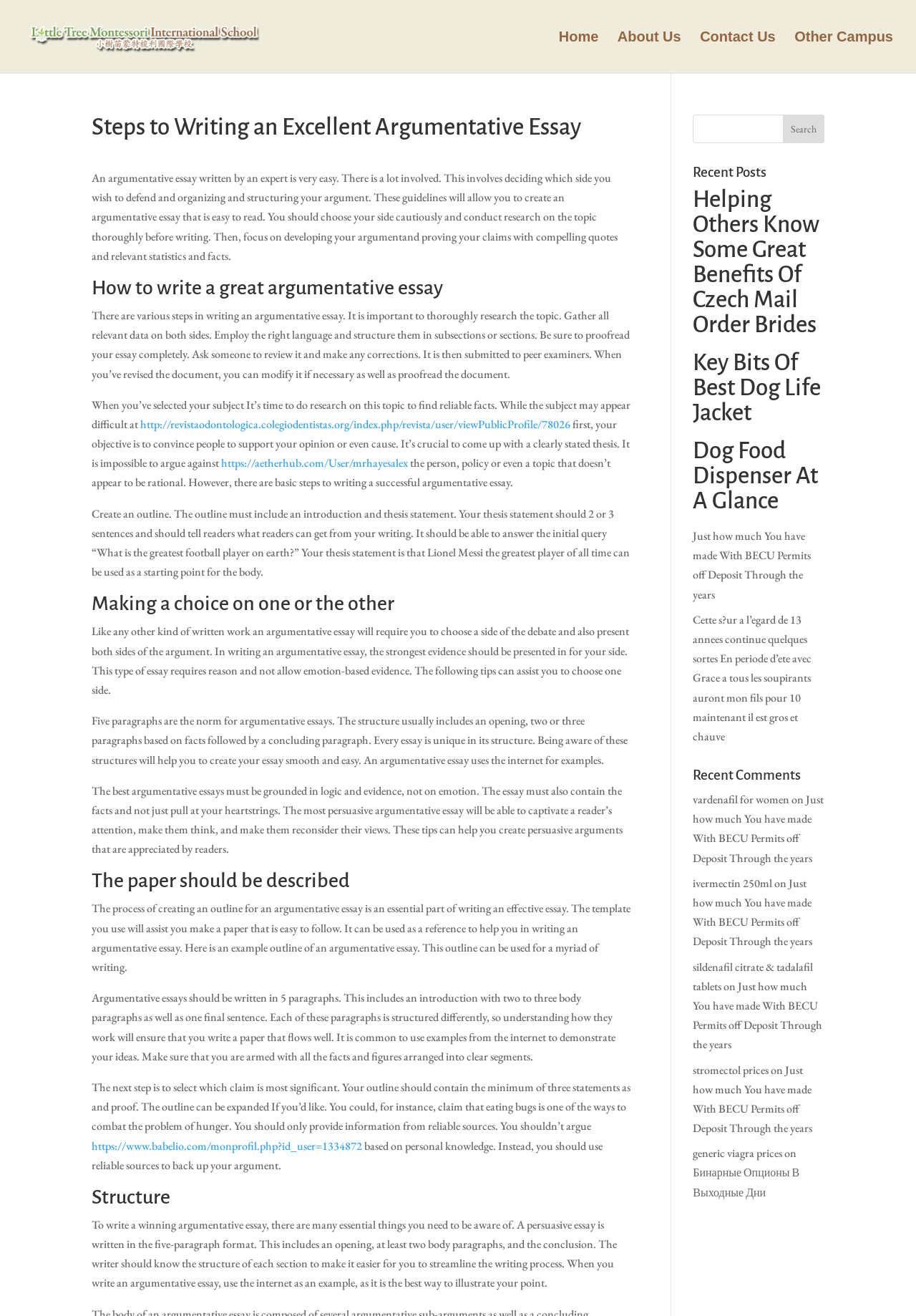Please find the bounding box for the UI component described as follows: "Works of Mercy".

None